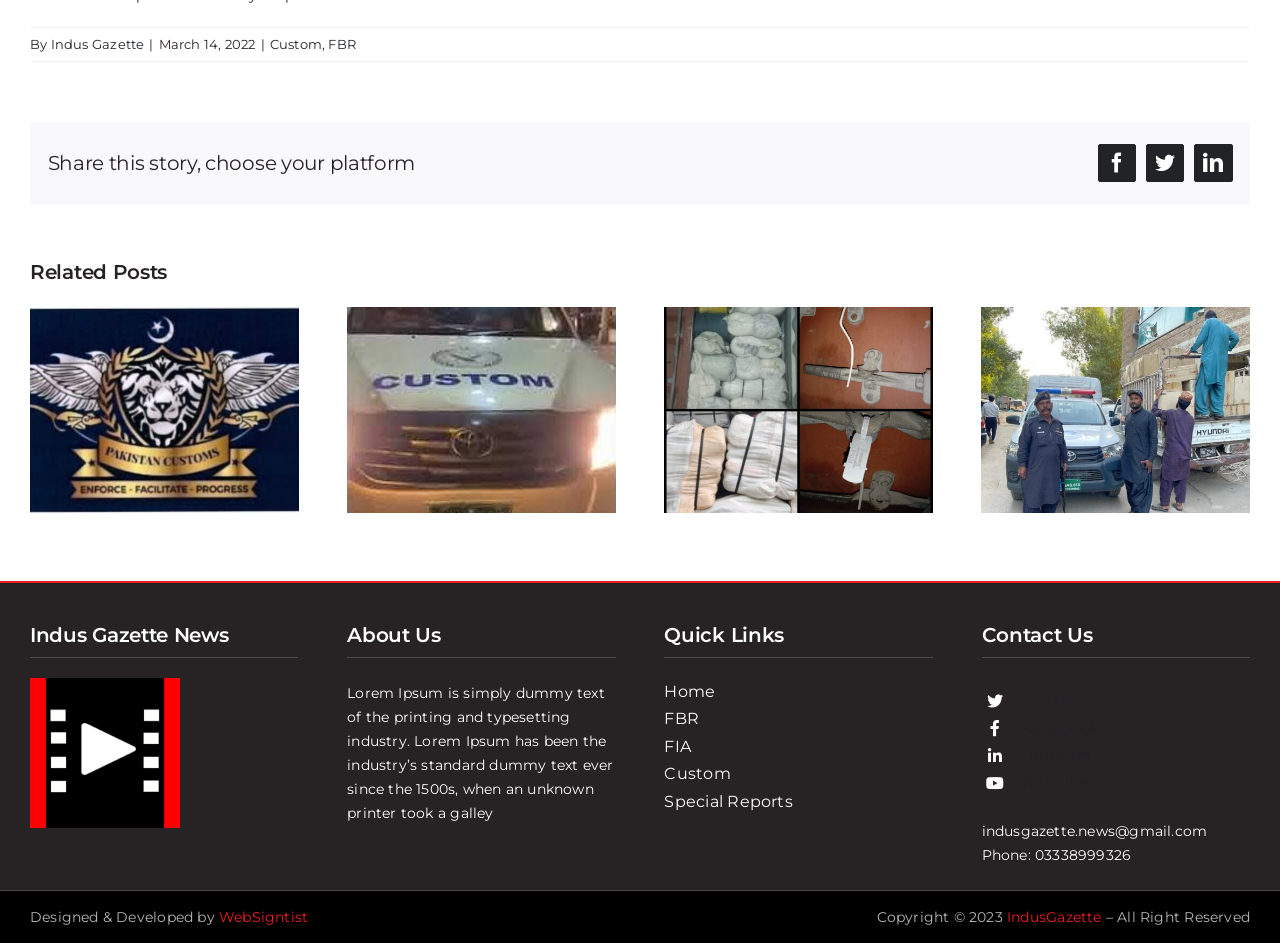Locate the bounding box coordinates of the UI element described by: "Twitter". Provide the coordinates as four float numbers between 0 and 1, formatted as [left, top, right, bottom].

[0.895, 0.153, 0.925, 0.193]